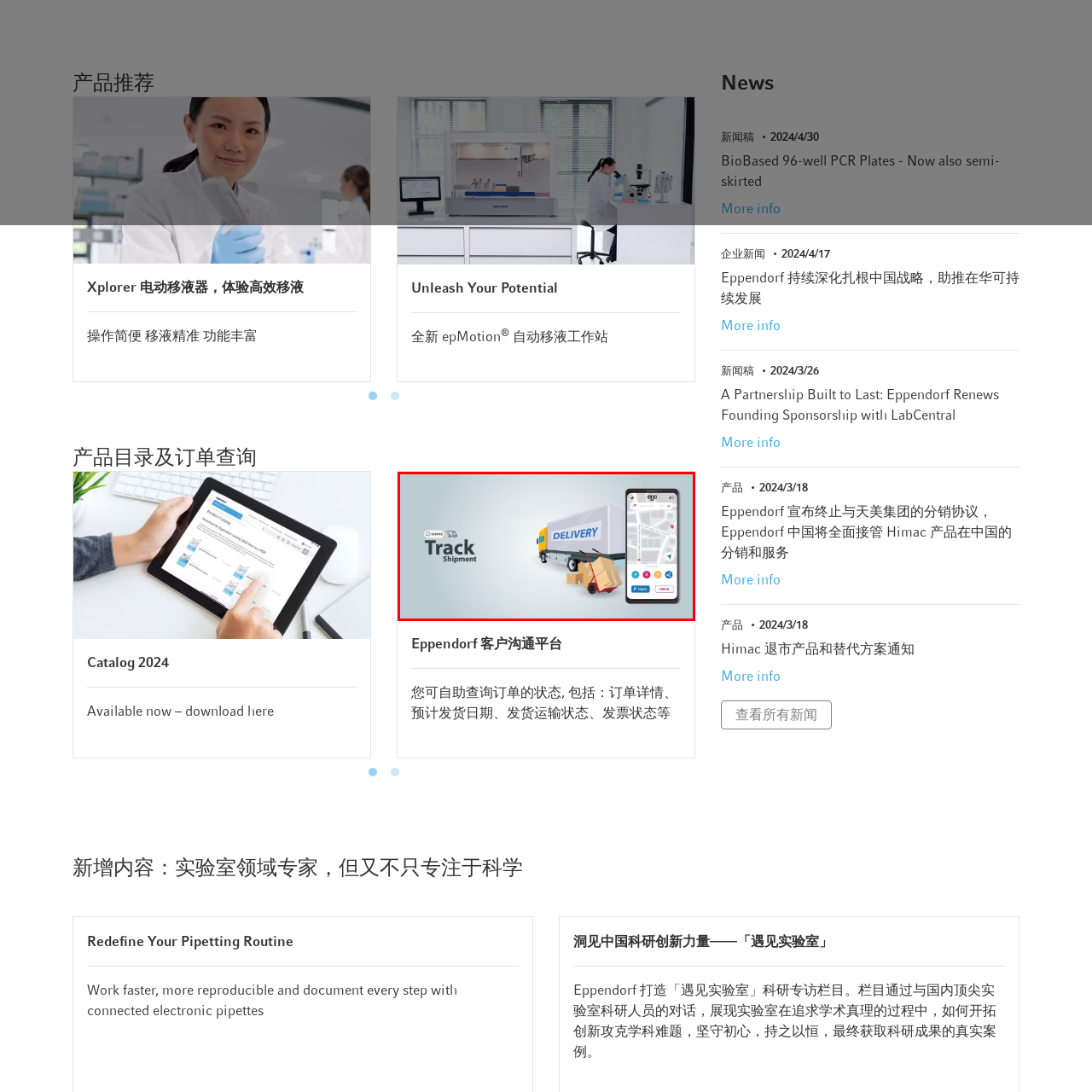What options are available on the map interface?
Look at the image highlighted by the red bounding box and answer the question with a single word or brief phrase.

TRACK and CHECK